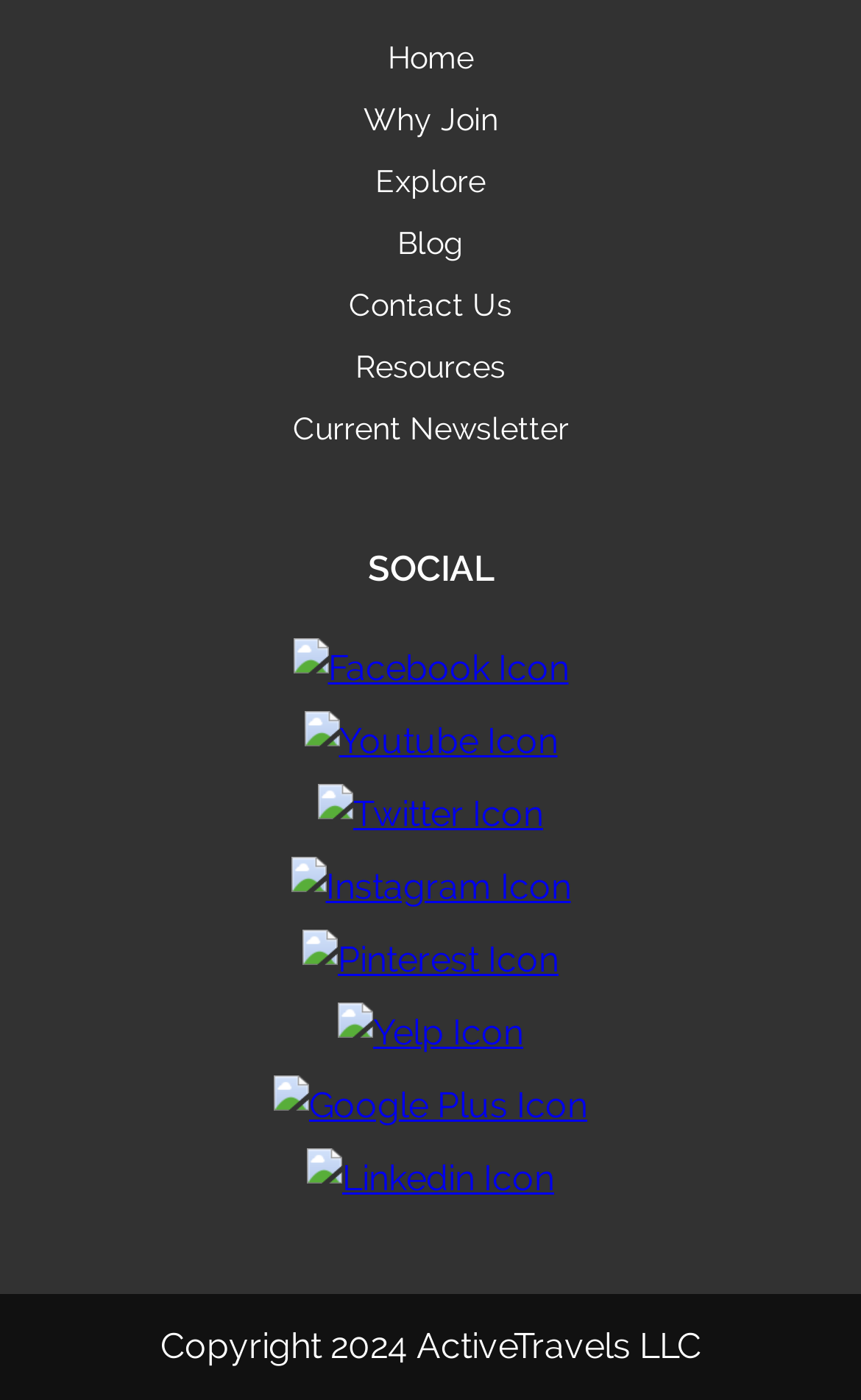Answer the following in one word or a short phrase: 
How many links are there in the top navigation bar?

6